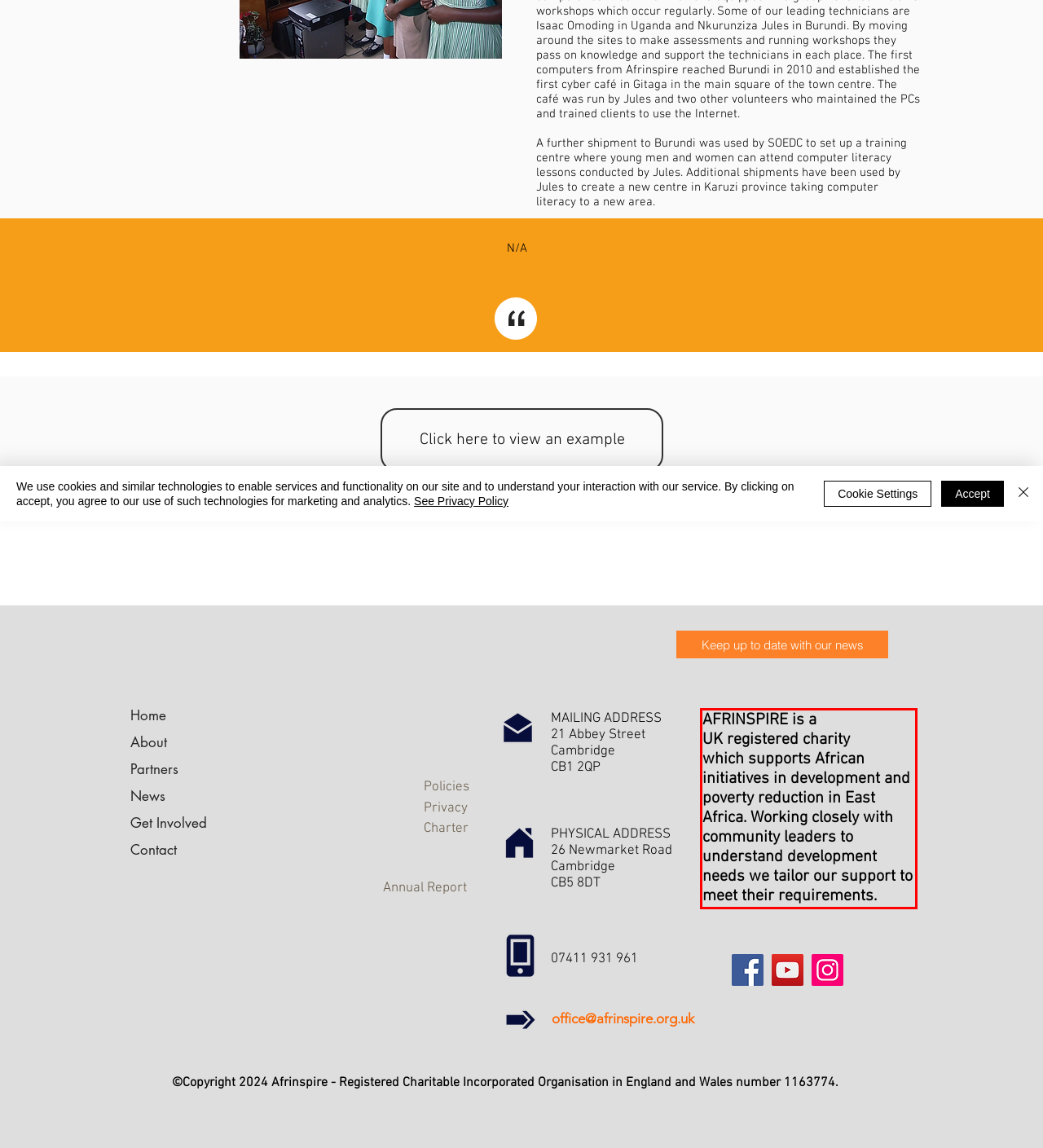Using the provided screenshot of a webpage, recognize the text inside the red rectangle bounding box by performing OCR.

AFRINSPIRE is a UK registered charity which supports African initiatives in development and poverty reduction in East Africa. Working closely with community leaders to understand development needs we tailor our support to meet their requirements.